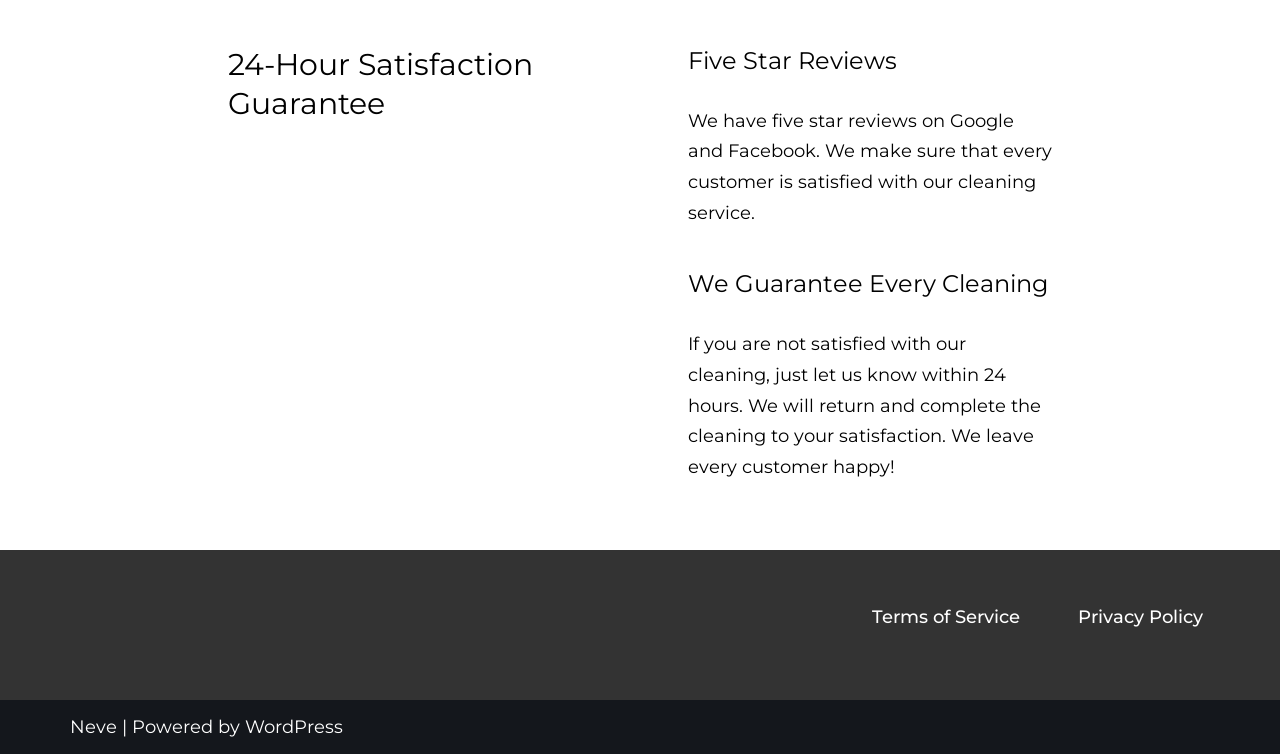Predict the bounding box of the UI element that fits this description: "Terms of Service".

[0.682, 0.798, 0.797, 0.838]